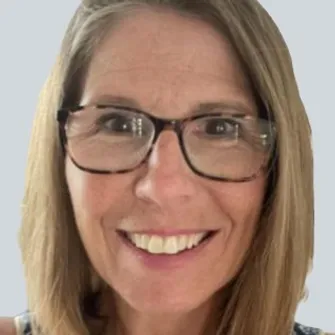Provide a comprehensive description of the image.

The image features Kelly Giesler, an experienced educator with over 20 years in both public and private sectors. She is pictured smiling, wearing glasses, and has shoulder-length hair. The background is softly blurred, drawing focus to her engaging expression. Kelly’s extensive career includes roles as a corporate educator and a mentor for a high school robotics team, reflecting her commitment to education and community service. Known for her passion for STEM and involvement in various community boards, she currently resides in Florida, where she continues to contribute through freelance curriculum development and training.